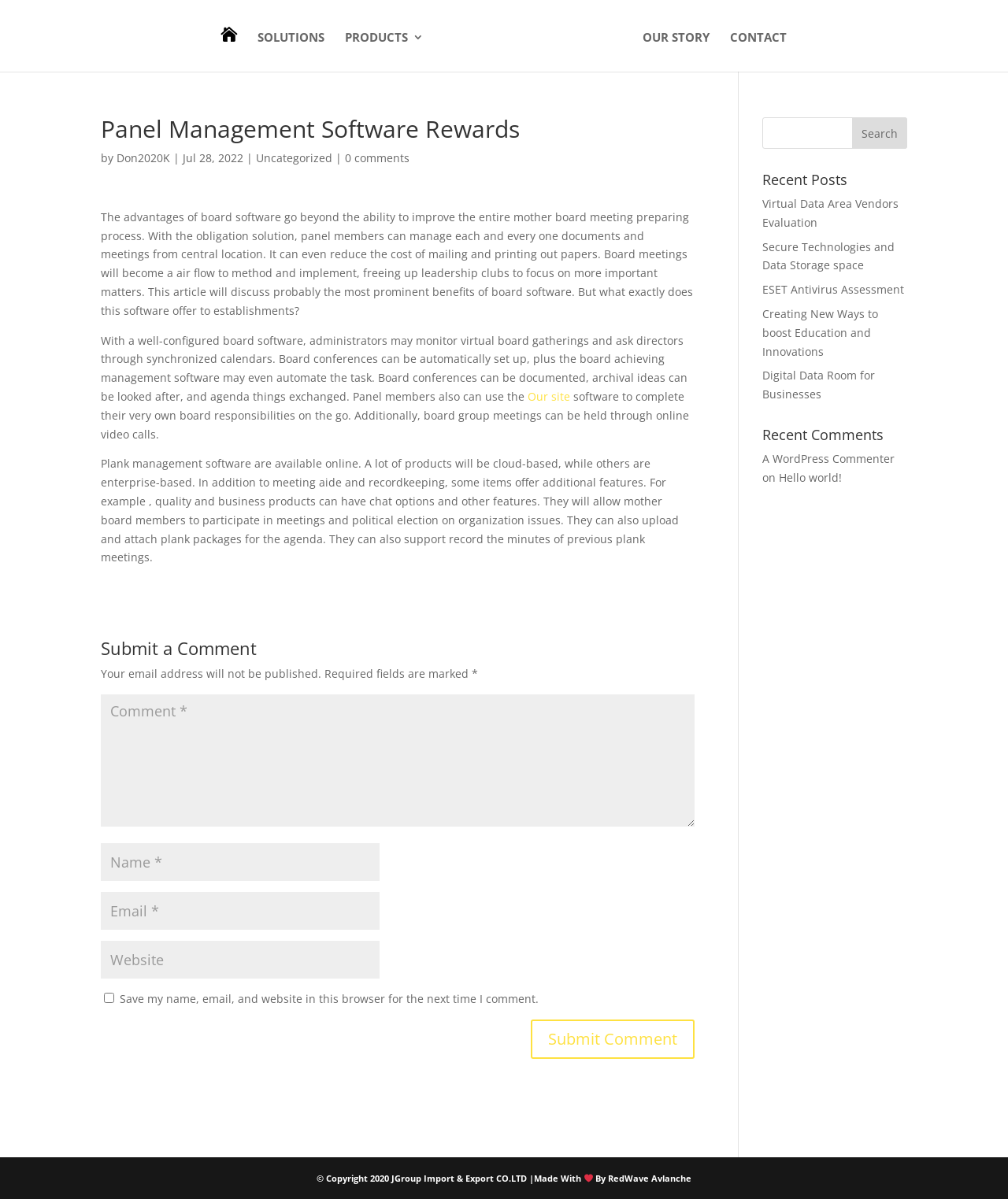Create an elaborate caption that covers all aspects of the webpage.

The webpage is about Panel Management Software Rewards by J Group Trading. At the top, there is a navigation menu with links to SOLUTIONS, PRODUCTS 3, OUR STORY, CONTACT, and J Group Trading, which is also accompanied by an image of the company's logo. Below the navigation menu, there is a search bar.

The main content of the webpage is an article titled "Panel Management Software Rewards" with a heading and a brief description. The article discusses the advantages of board software, including improving the entire board meeting preparation process, reducing the cost of mailing and printing out papers, and freeing up leadership teams to focus on more important matters.

The article is divided into several paragraphs, with links to "Our site" and "Uncategorized" scattered throughout. There is also a section for submitting a comment, which includes fields for name, email, website, and comment, as well as a checkbox to save the user's information for future comments.

On the right side of the webpage, there is a section for Recent Posts, which lists several links to other articles, including "Virtual Data Area Vendors Evaluation", "Secure Technologies and Data Storage space", and "ESET Antivirus Assessment". Below the Recent Posts section, there is a section for Recent Comments, which lists a single comment from "A WordPress Commenter" on the article "Hello world!".

At the bottom of the webpage, there is a copyright notice stating "© Copyright 2020 JGroup Import & Export CO.LTD" and a mention that the site was made with love by RedWave Avlanche, accompanied by a heart image.